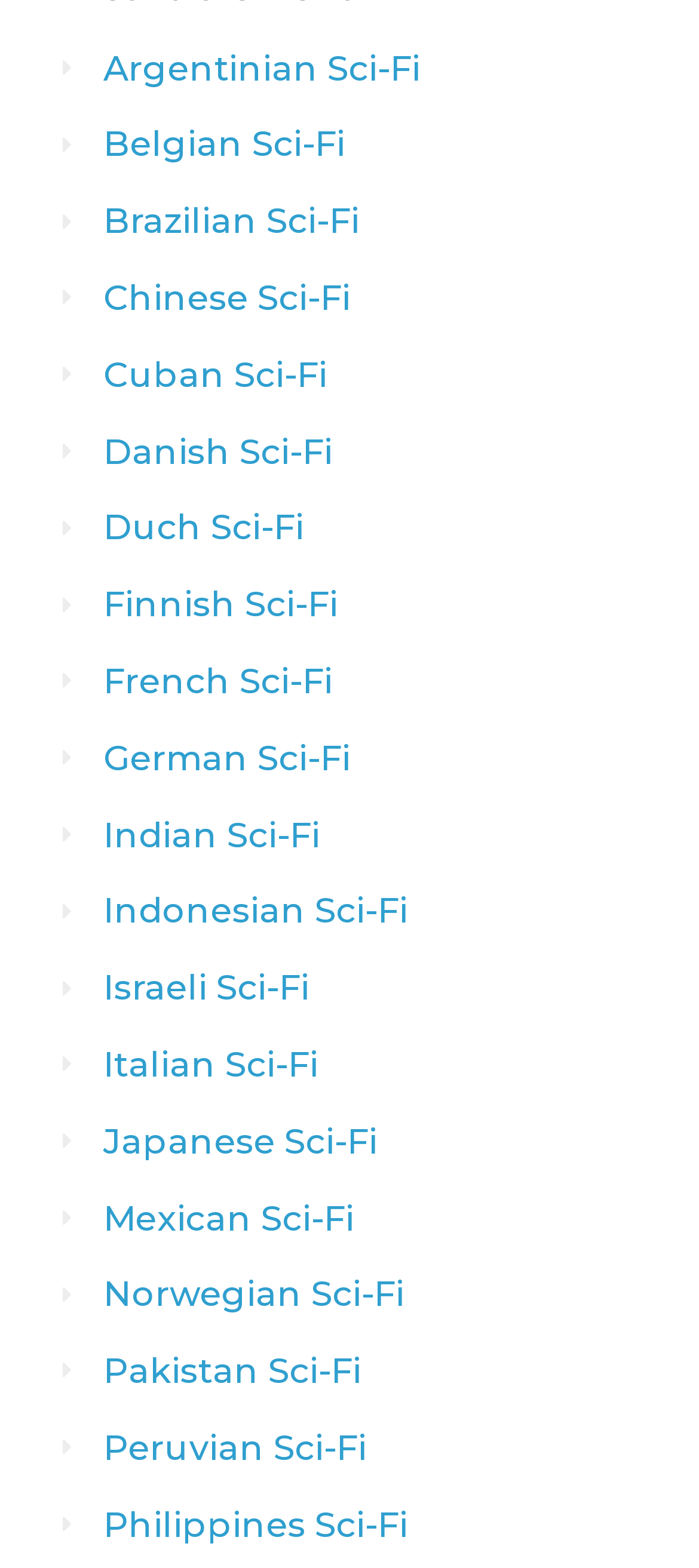What is the first country listed on the webpage?
Look at the image and provide a short answer using one word or a phrase.

Argentinian